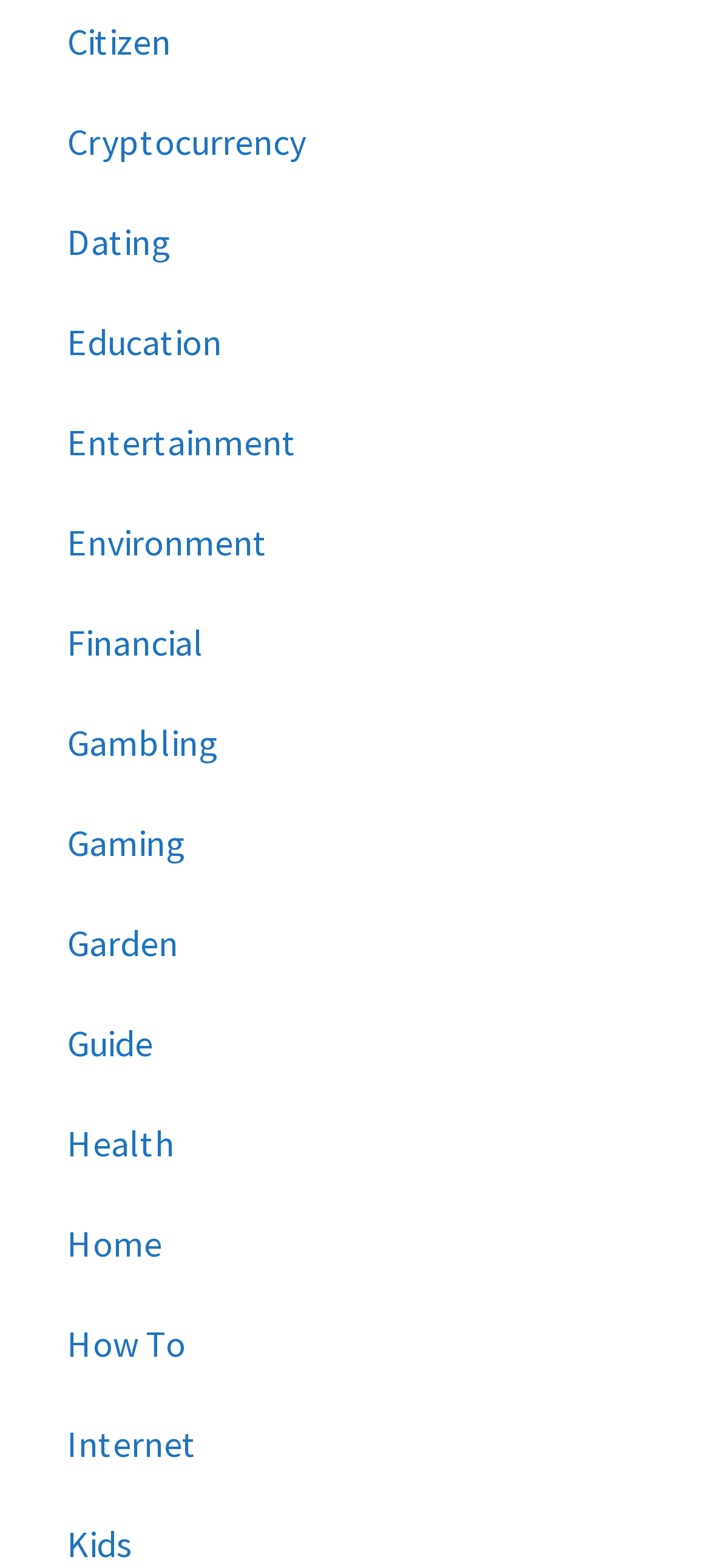Reply to the question with a single word or phrase:
What is the category below 'Health'?

Home